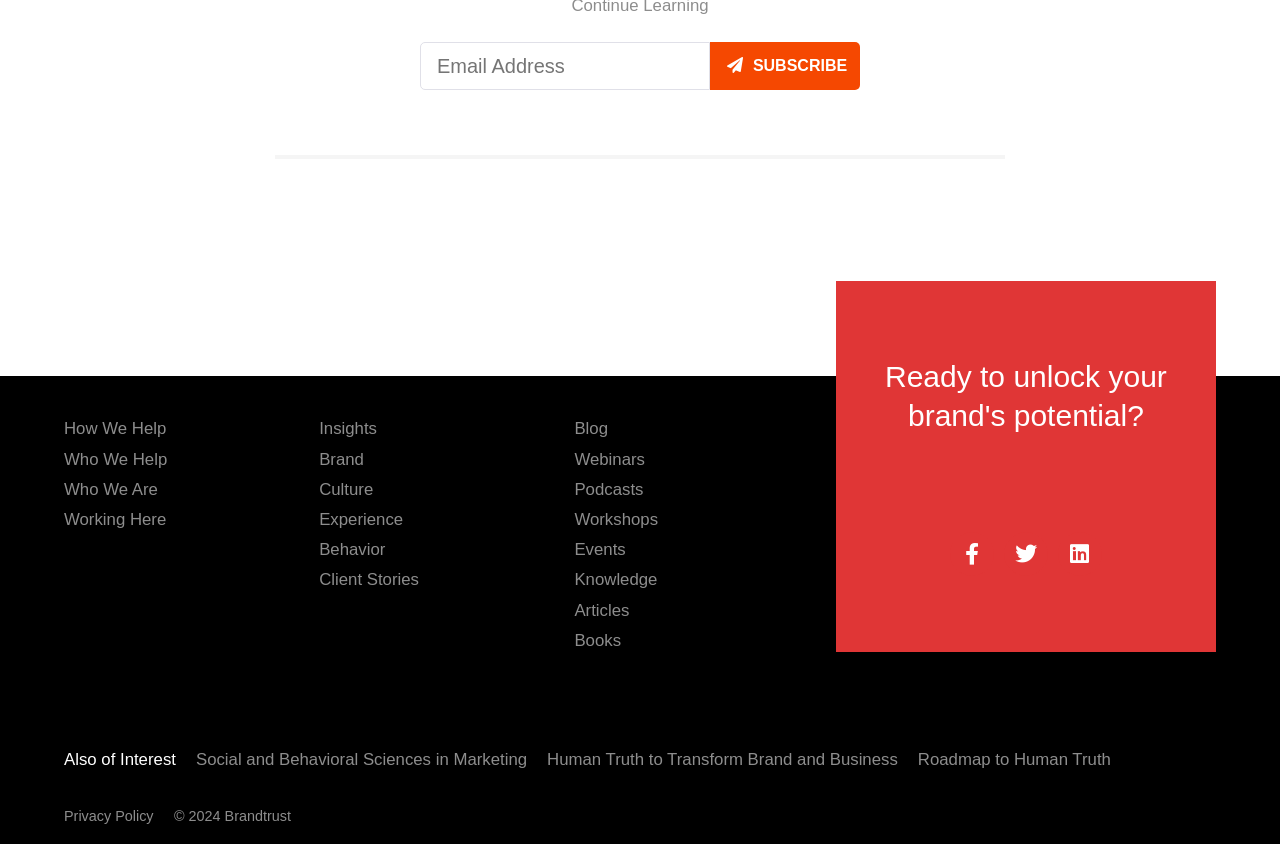Find the bounding box of the UI element described as follows: "How We Help".

[0.05, 0.491, 0.249, 0.527]